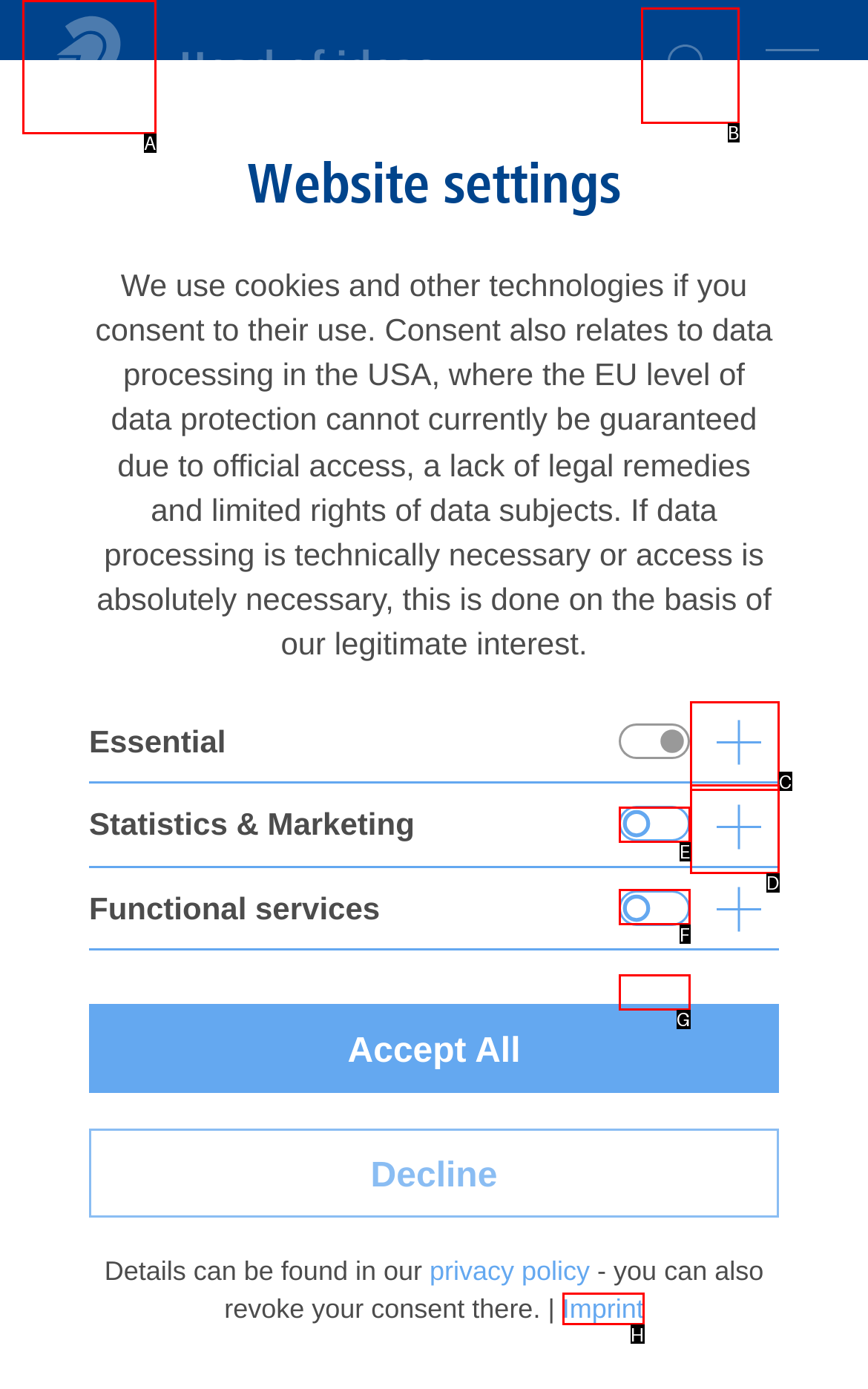For the task: Go to the imprint page, specify the letter of the option that should be clicked. Answer with the letter only.

H